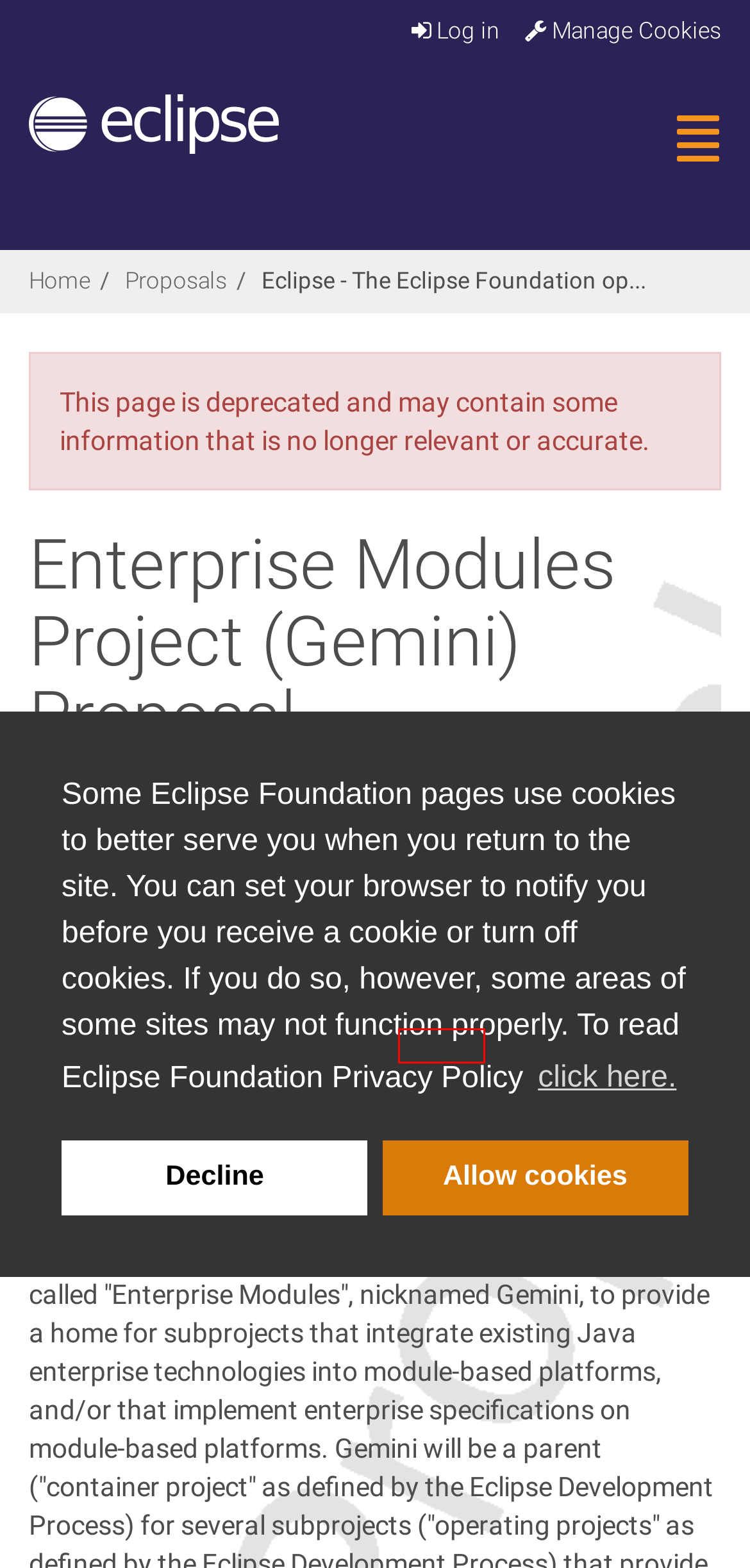Using the screenshot of a webpage with a red bounding box, pick the webpage description that most accurately represents the new webpage after the element inside the red box is clicked. Here are the candidates:
A. The Community for Open Collaboration and Innovation | The Eclipse Foundation
B. Research @ Eclipse Foundation | Research | The Eclipse Foundation
C. Proposals | projects.eclipse.org
D. Eclipse Foundation Website Privacy Policy | The Eclipse Foundation
E. Careers | The Eclipse Foundation
F. Eclipse Community Forums: Gemini
G. Eclipse Vulnerability Reporting | The Eclipse Foundation
H. Eclipse RT | projects.eclipse.org

F